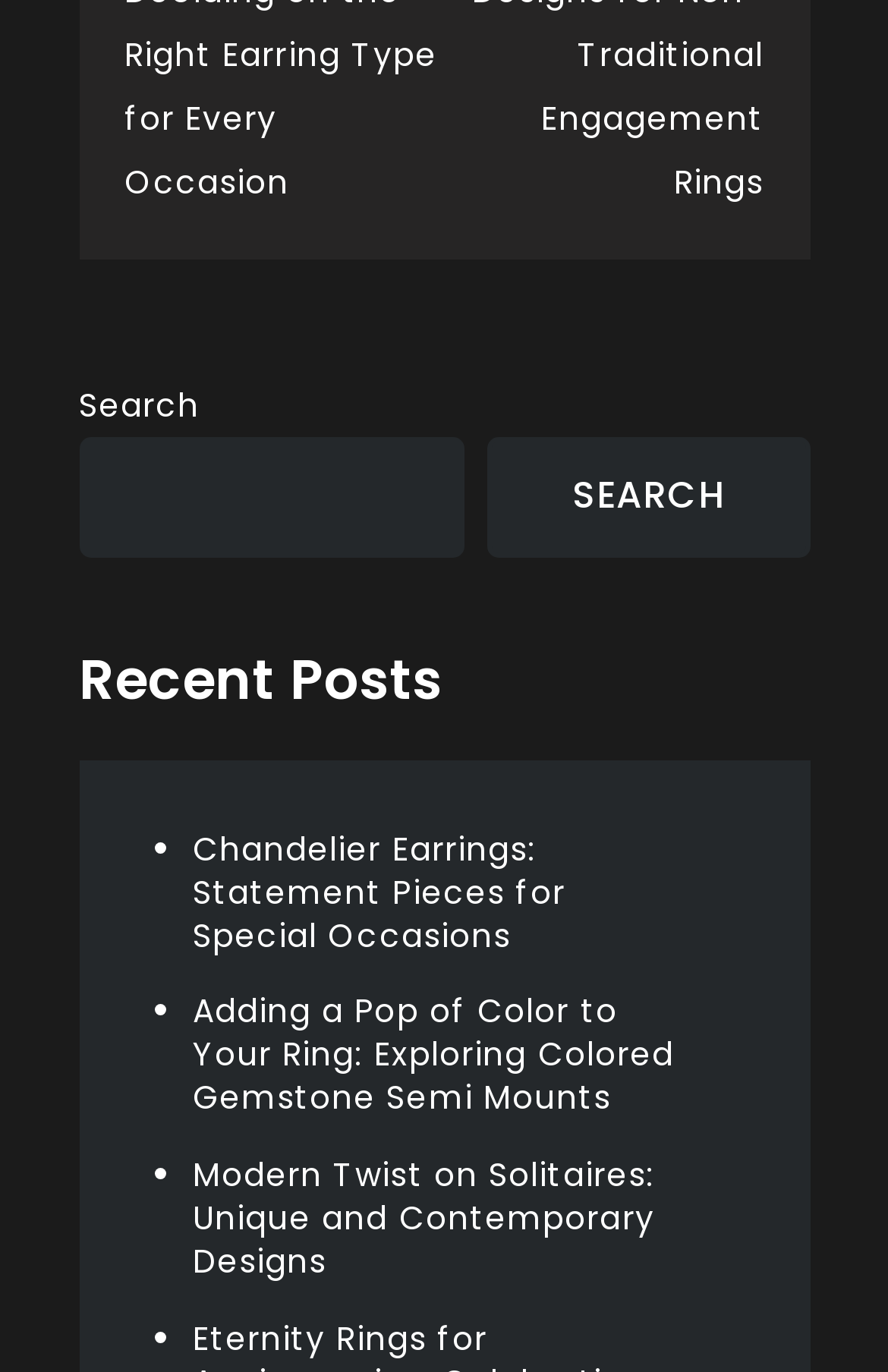Examine the image carefully and respond to the question with a detailed answer: 
What is the title of the first article?

The first article title is 'Chandelier Earrings: Statement Pieces for Special Occasions', and it is located below the 'Recent Posts' heading.